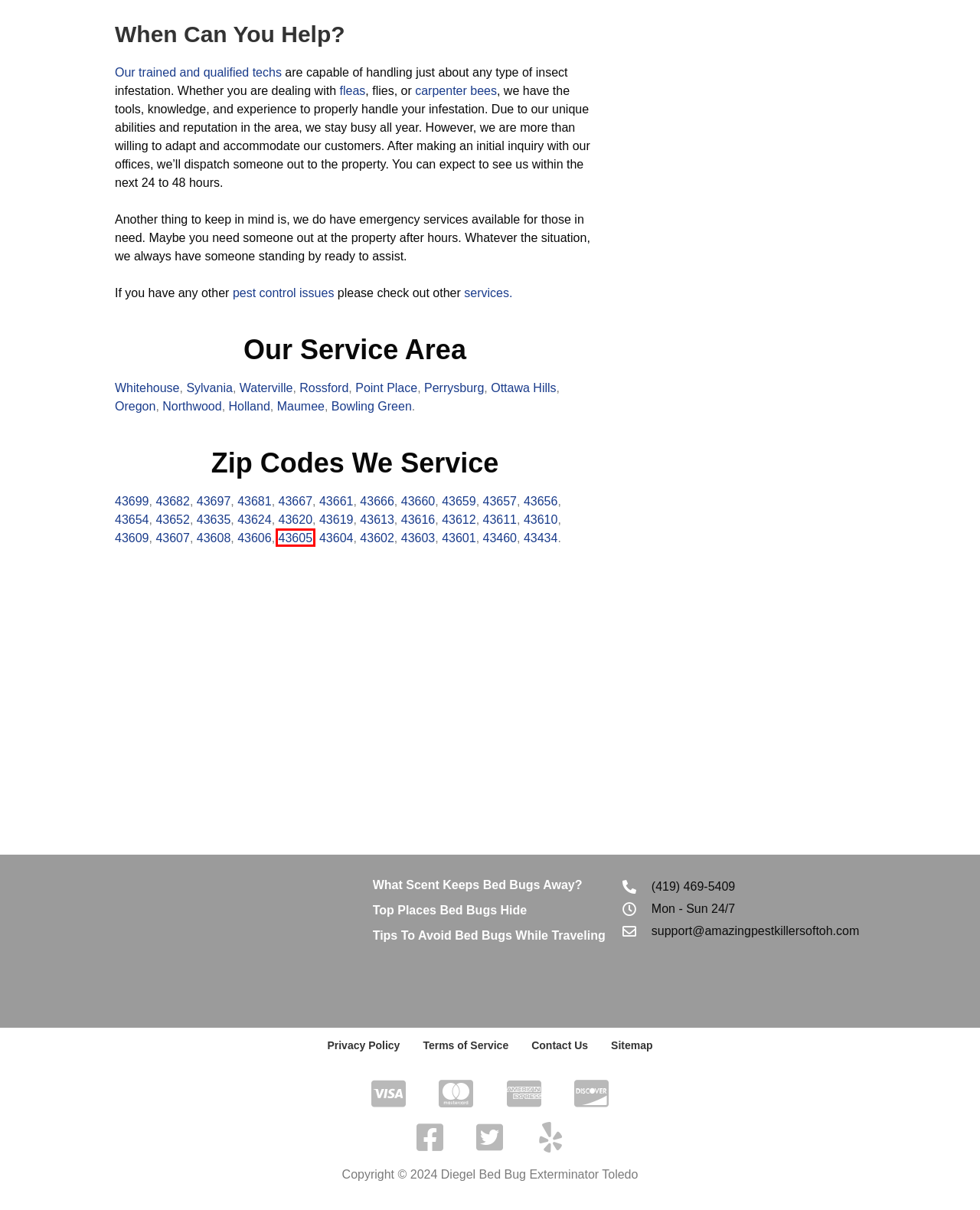You have a screenshot of a webpage where a red bounding box highlights a specific UI element. Identify the description that best matches the resulting webpage after the highlighted element is clicked. The choices are:
A. Fleas - Bed Bug Exterminator Toledo
B. Best 43607, OH Bed Bug Exterminator & Pest Control | Removal & Treatments
C. Amazing 43659, OH Bed Bug Exterminator & Pest Control | Removal & Treatments
D. Best 43654, OH Bed Bug Exterminator & Pest Control | Removal & Treatments
E. Best 43603, OH Bed Bug Exterminator & Pest Control | Removal & Treatments
F. Best 43619, OH Bed Bug Exterminator & Pest Control | Removal & Treatments
G. Best 43605, OH Bed Bug Exterminator & Pest Control | Removal & Treatments
H. Superb 43460, OH Bed Bug Exterminator & Pest Control | Removal & Treatments

G